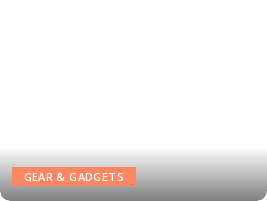Give a thorough and detailed caption for the image.

The image features a vibrant button labeled "GEAR & GADGETS," set against a minimalist white background that gradually transitions to a darker gradient. This design draws attention to the button, suggesting a focus on various tools and equipment related to gear and gadgets. The overall aesthetic is clean and modern, making it inviting for users interested in exploring technological products or outdoor equipment. The use of a bold font in an eye-catching color emphasizes the importance of the button, encouraging interaction and navigation within a user-friendly context.